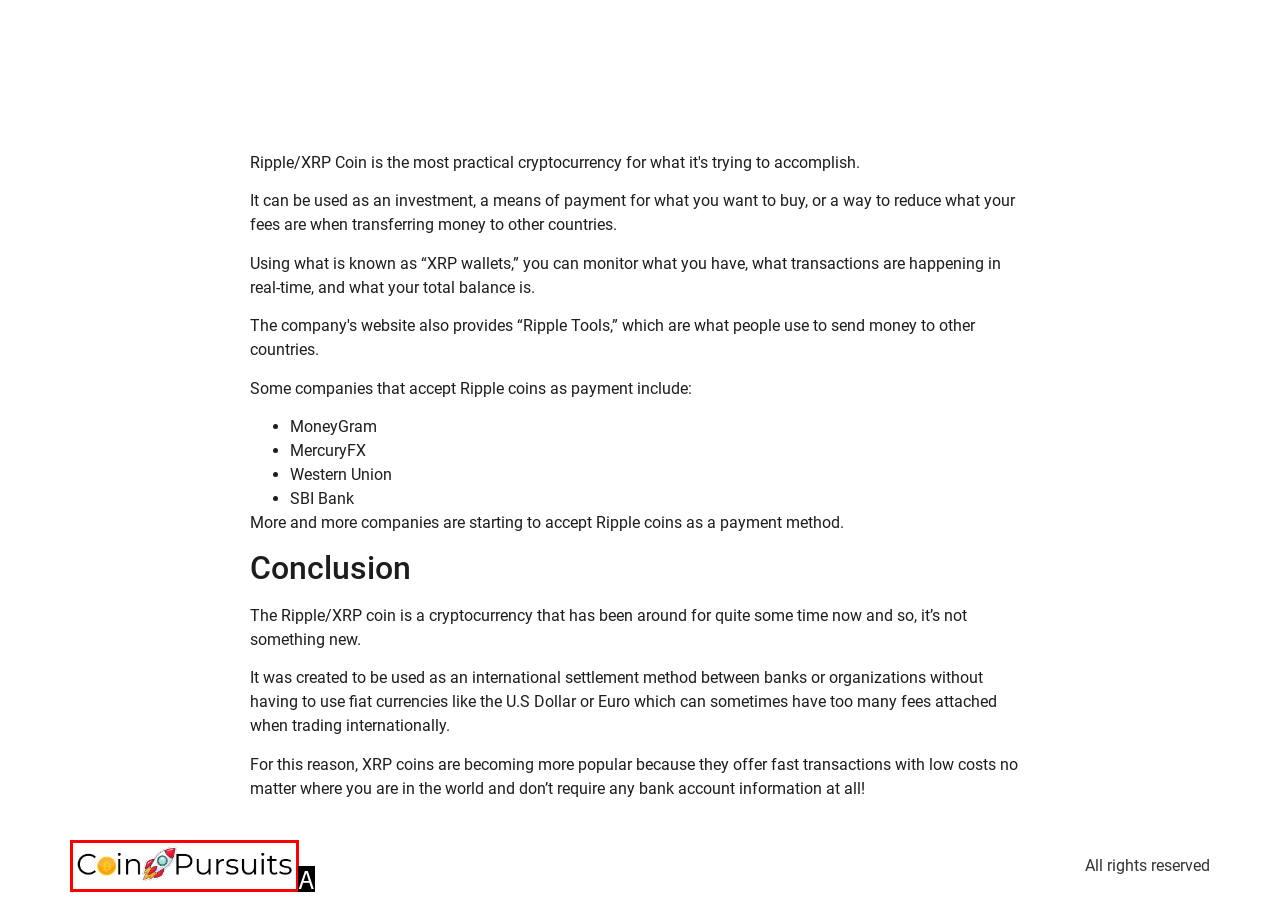Identify the bounding box that corresponds to: alt="Coin Pursuits"
Respond with the letter of the correct option from the provided choices.

A